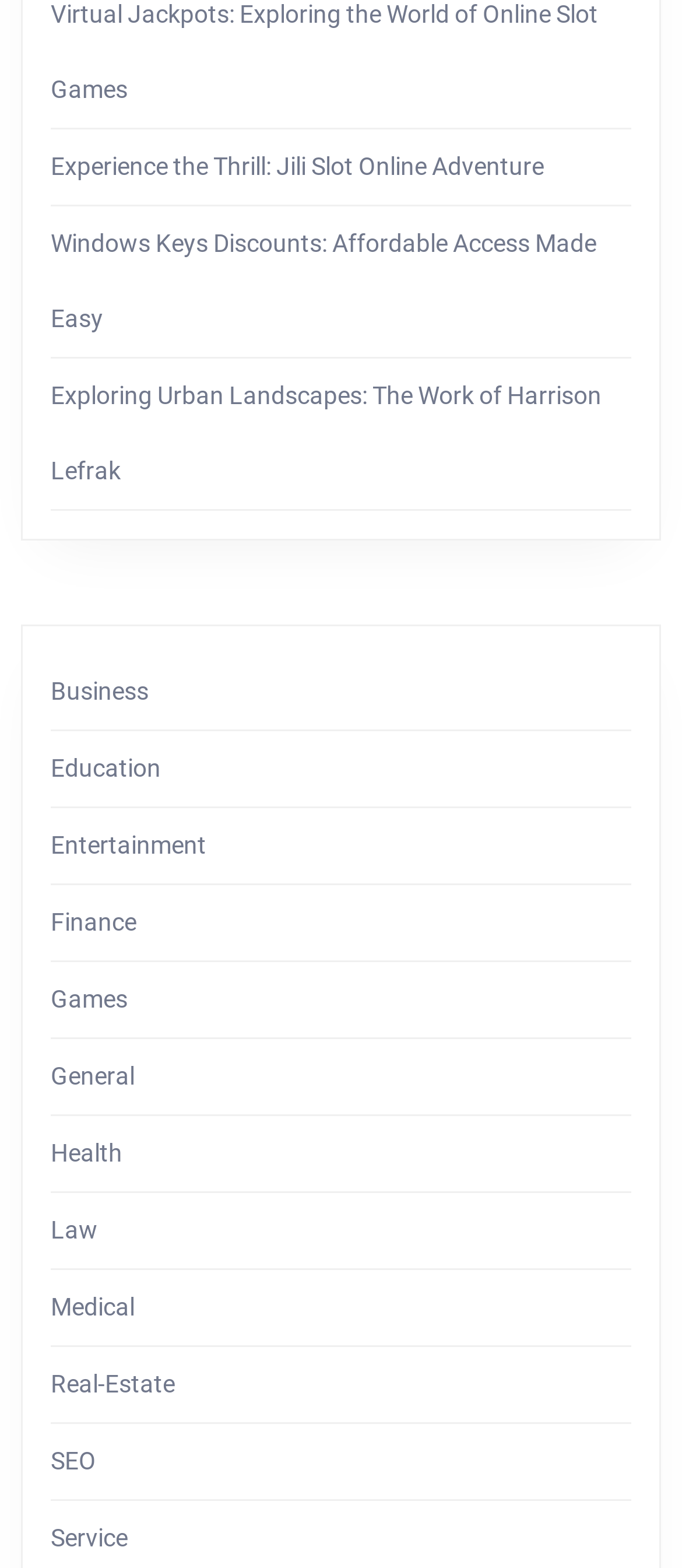How many promotional links are at the top?
Please answer the question with a detailed and comprehensive explanation.

I counted the number of links at the top of the webpage, above the category links. These links have descriptive text and seem to be promotional or featured content. There are four of these links in total.